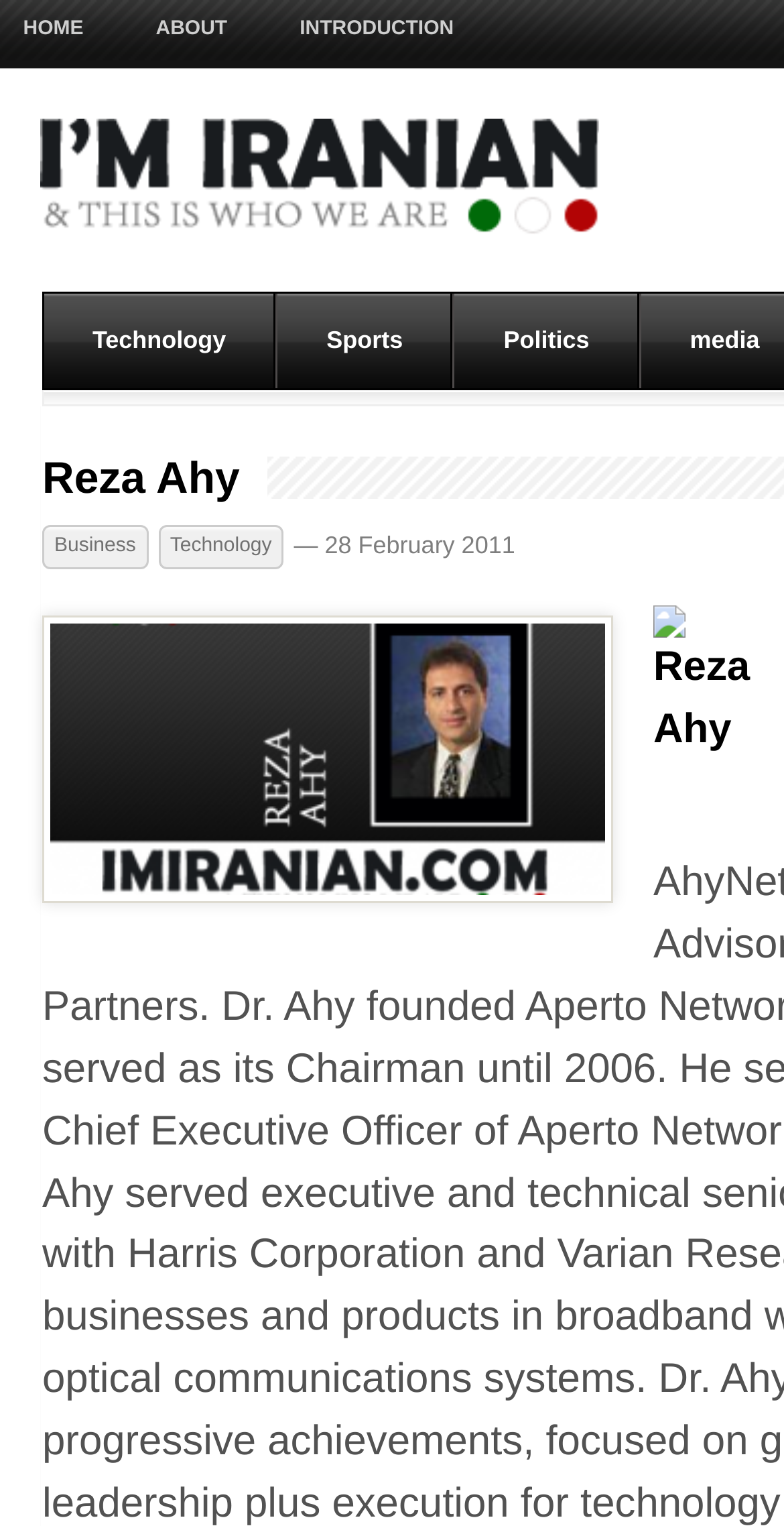Provide a brief response to the question below using one word or phrase:
How many images of Reza Ahy are there?

3